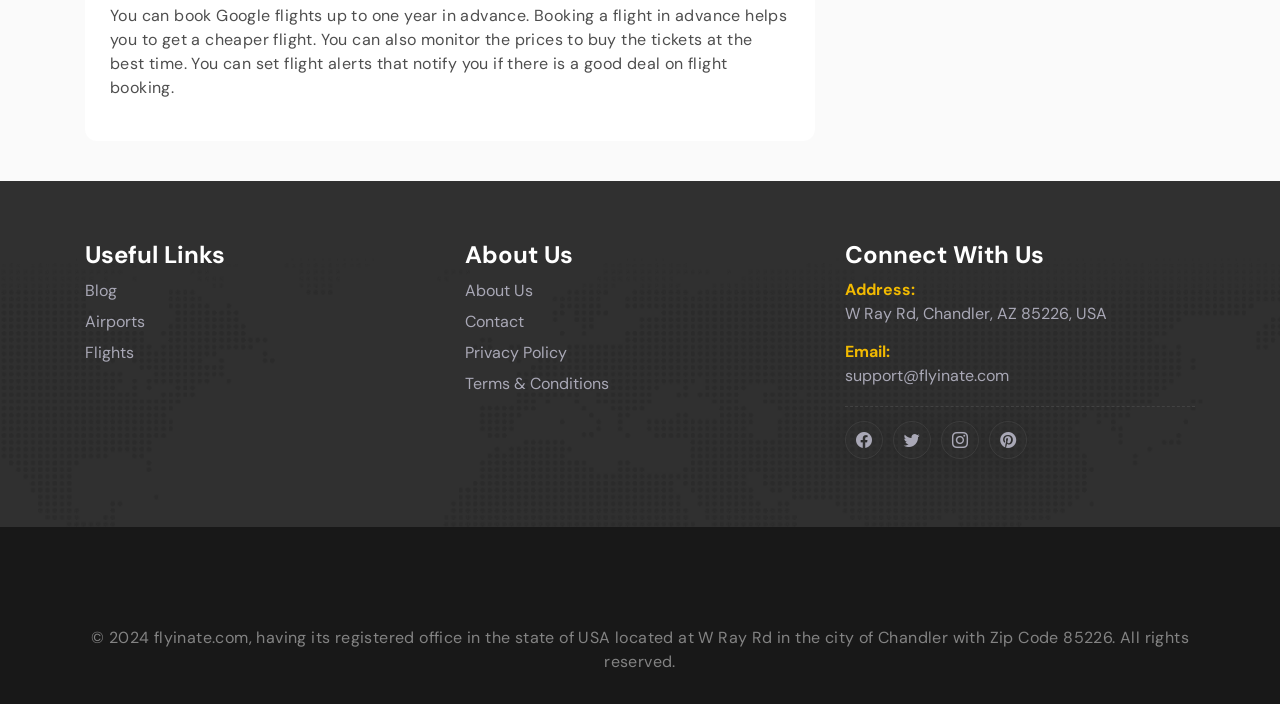Determine the bounding box coordinates of the region to click in order to accomplish the following instruction: "Click the 'Show more' button". Provide the coordinates as four float numbers between 0 and 1, specifically [left, top, right, bottom].

None